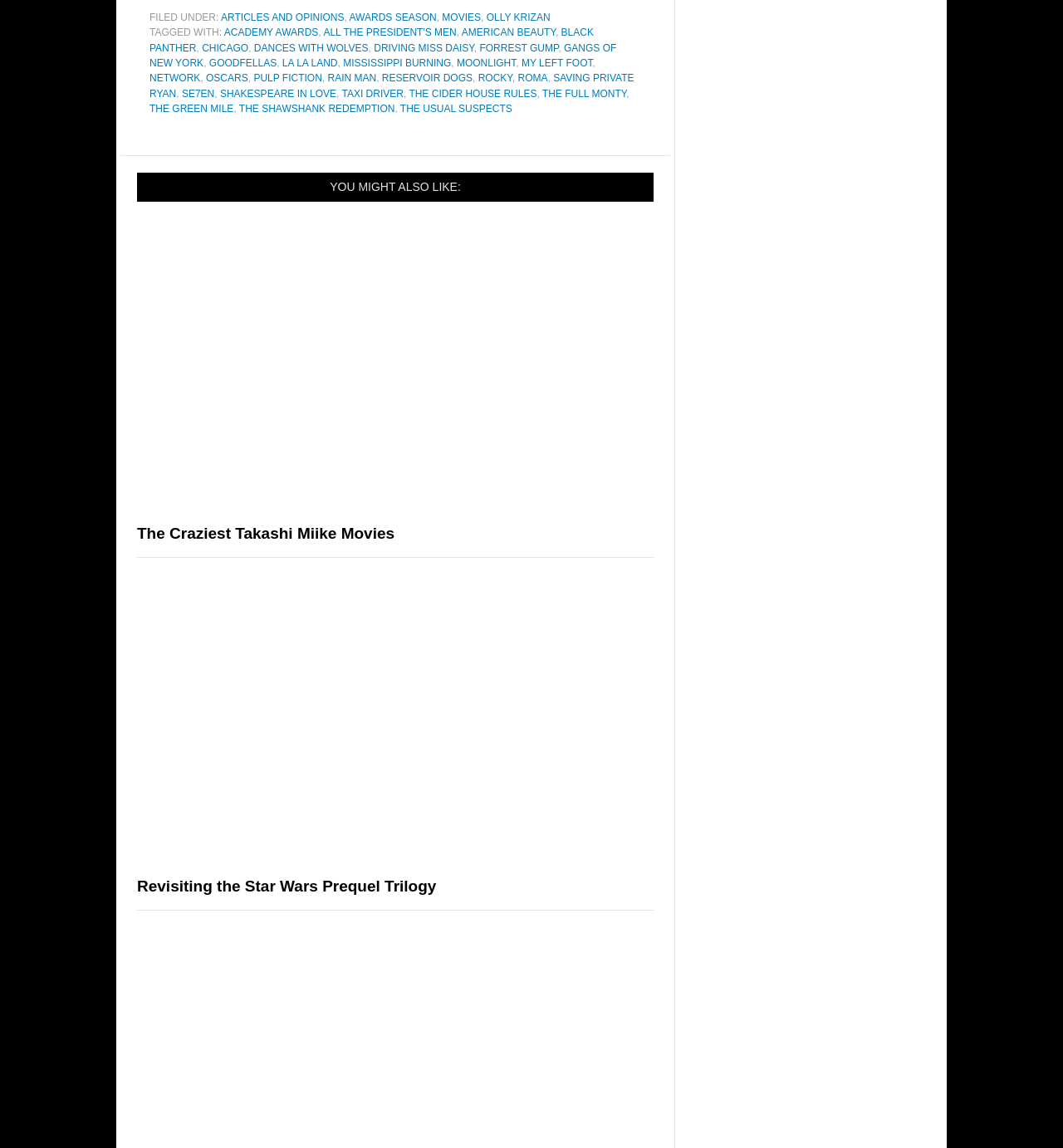Determine the bounding box coordinates of the clickable element necessary to fulfill the instruction: "Click on the 'ACADEMY AWARDS' link". Provide the coordinates as four float numbers within the 0 to 1 range, i.e., [left, top, right, bottom].

[0.211, 0.023, 0.299, 0.034]